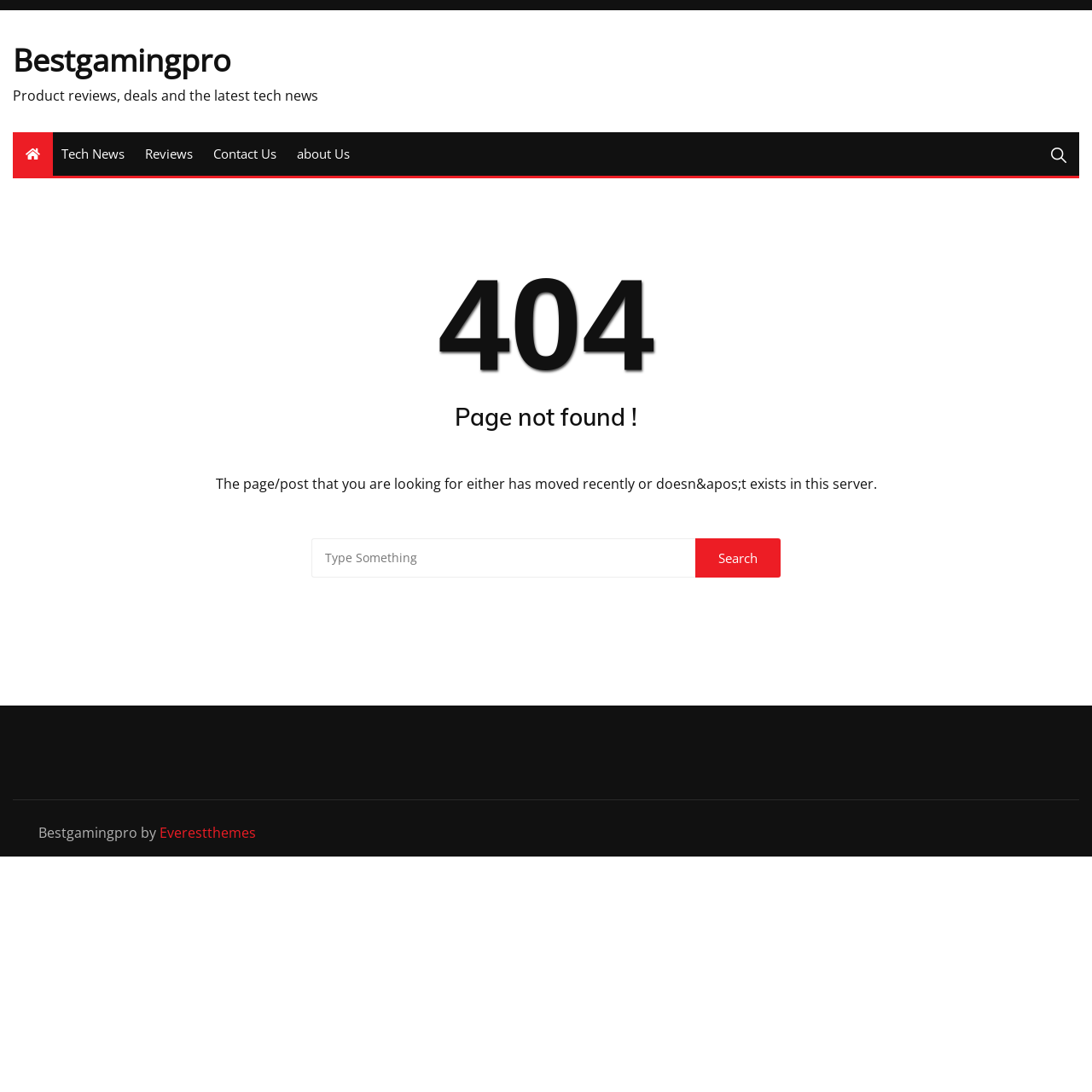Use a single word or phrase to answer this question: 
What is the website's name?

Bestgamingpro